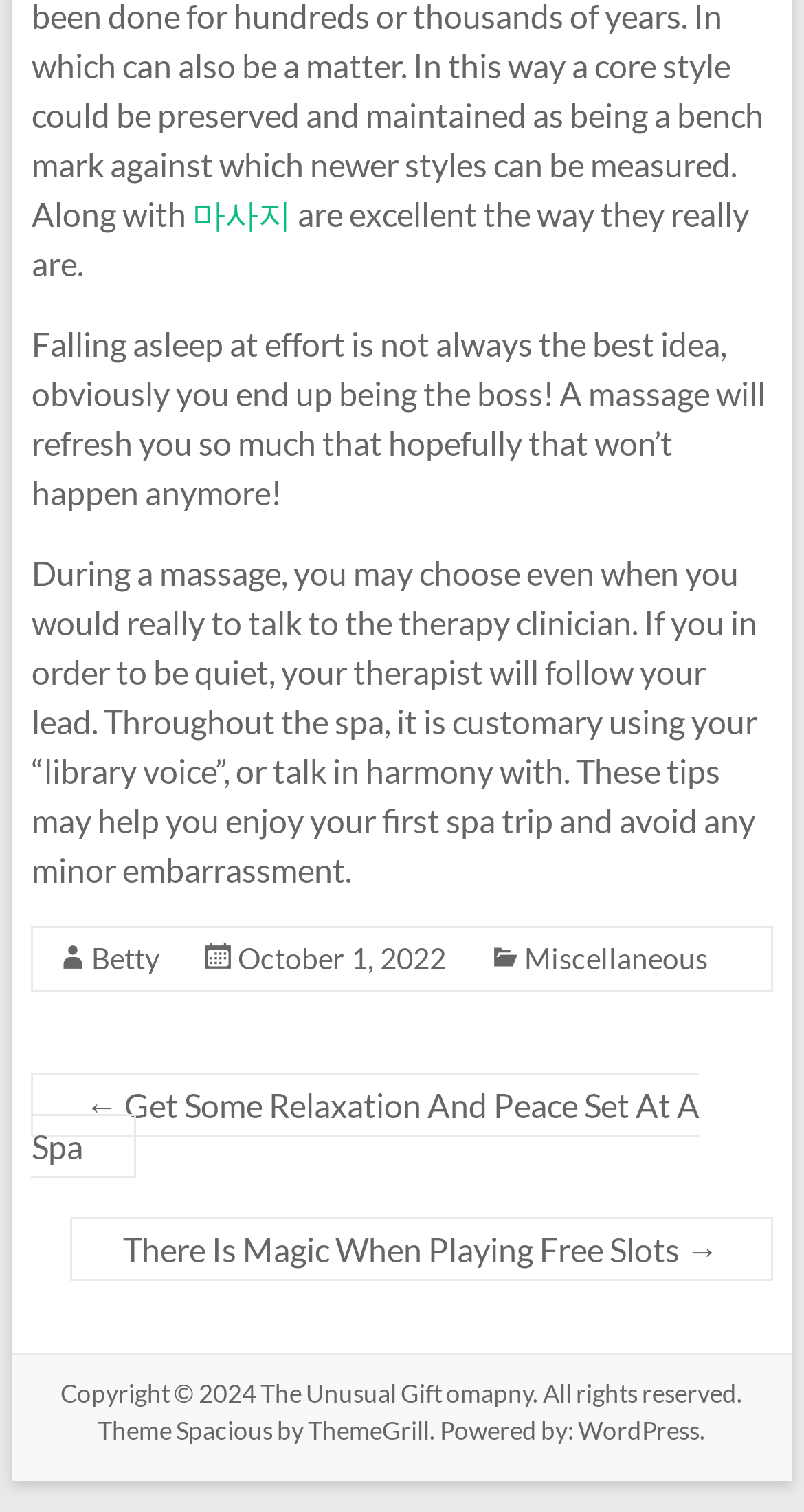Identify the bounding box coordinates for the UI element described as follows: "The Unusual Gift omapny". Ensure the coordinates are four float numbers between 0 and 1, formatted as [left, top, right, bottom].

[0.324, 0.911, 0.663, 0.932]